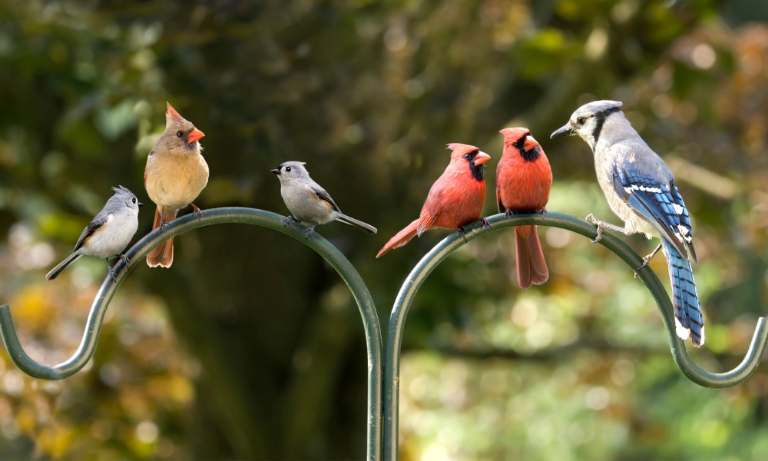Please respond in a single word or phrase: 
How many birds of the same species are standing together at the center?

Two